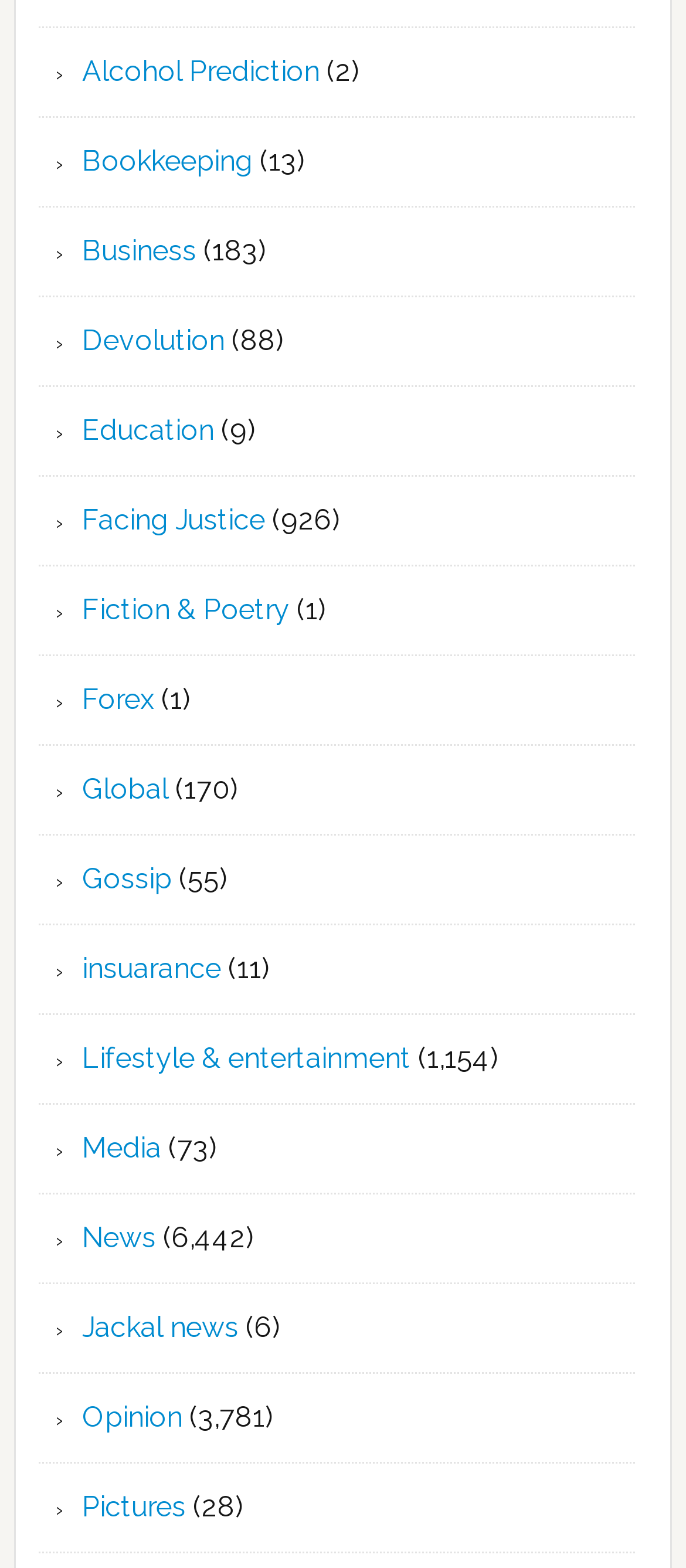How many categories are there?
From the image, respond using a single word or phrase.

20